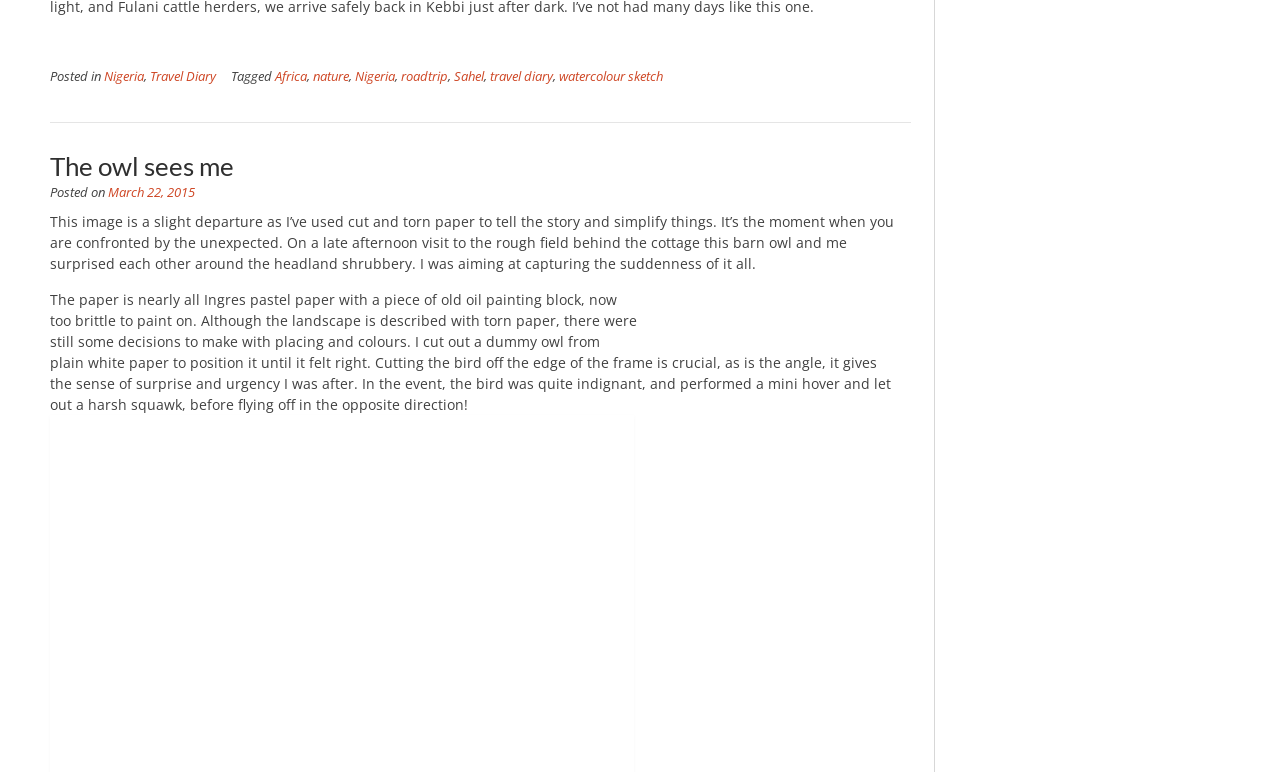Please predict the bounding box coordinates of the element's region where a click is necessary to complete the following instruction: "Click on the link 'Africa'". The coordinates should be represented by four float numbers between 0 and 1, i.e., [left, top, right, bottom].

[0.215, 0.088, 0.24, 0.11]